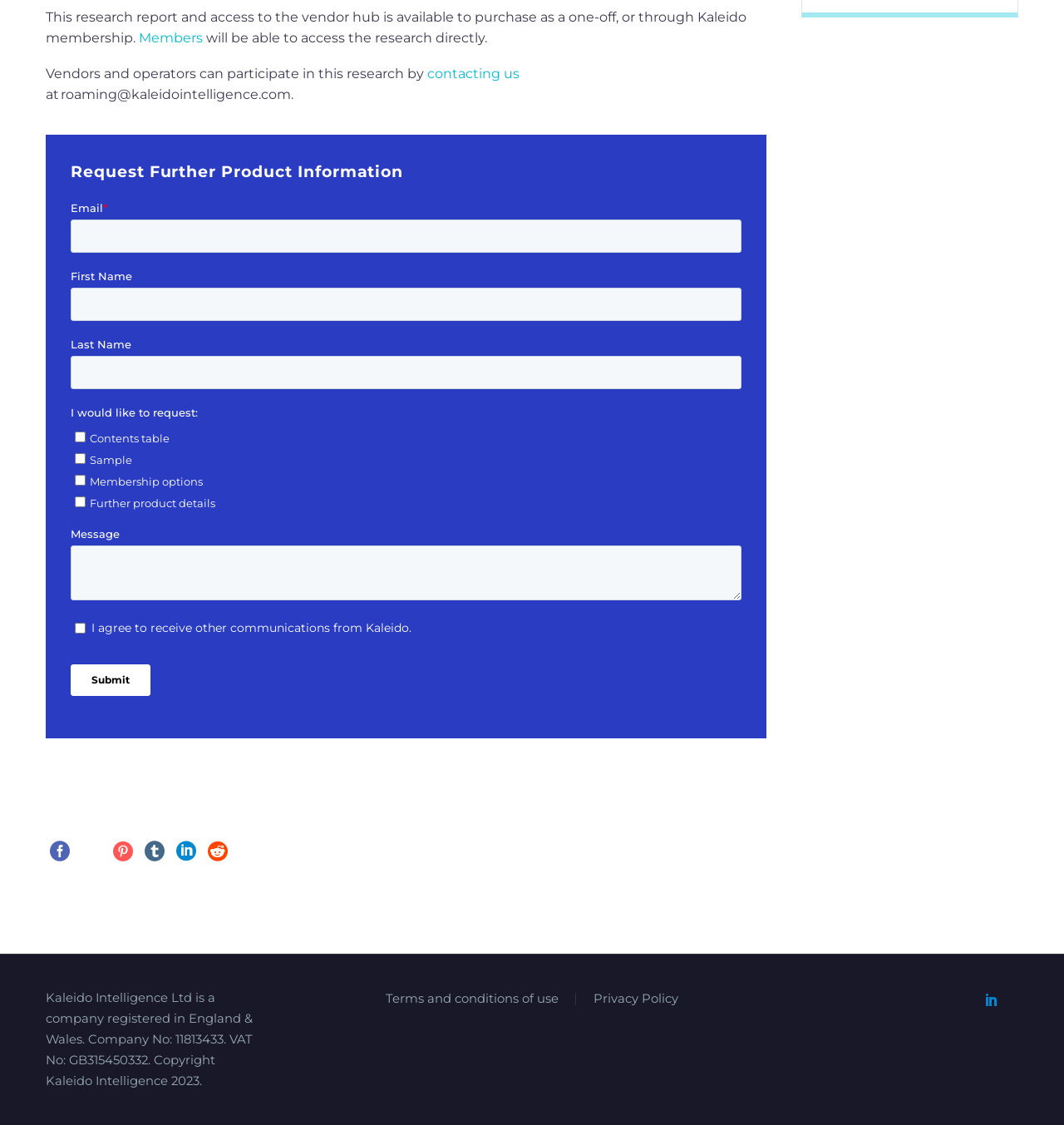What type of membership is mentioned on the webpage?
Based on the screenshot, provide your answer in one word or phrase.

Kaleido membership